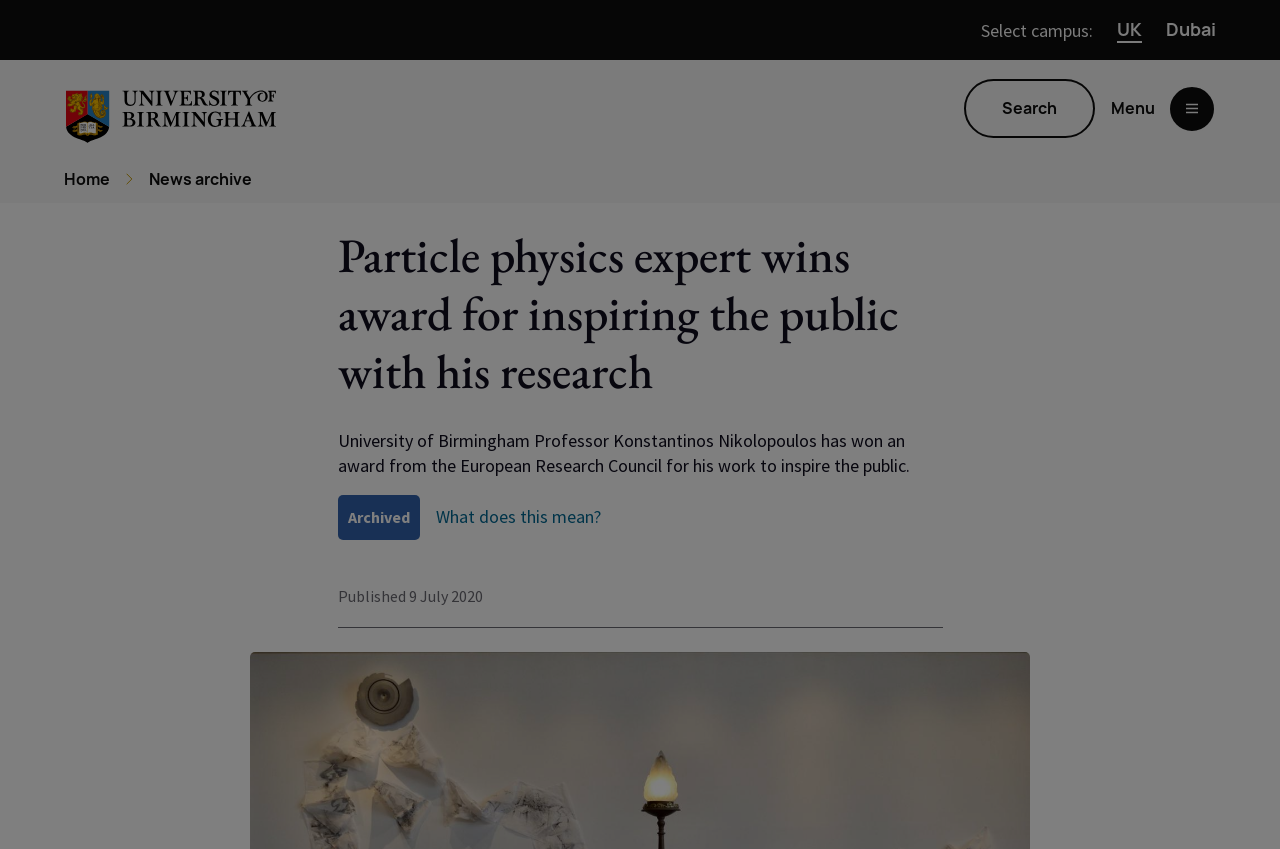What is the name of the research council that gave the award? Examine the screenshot and reply using just one word or a brief phrase.

European Research Council